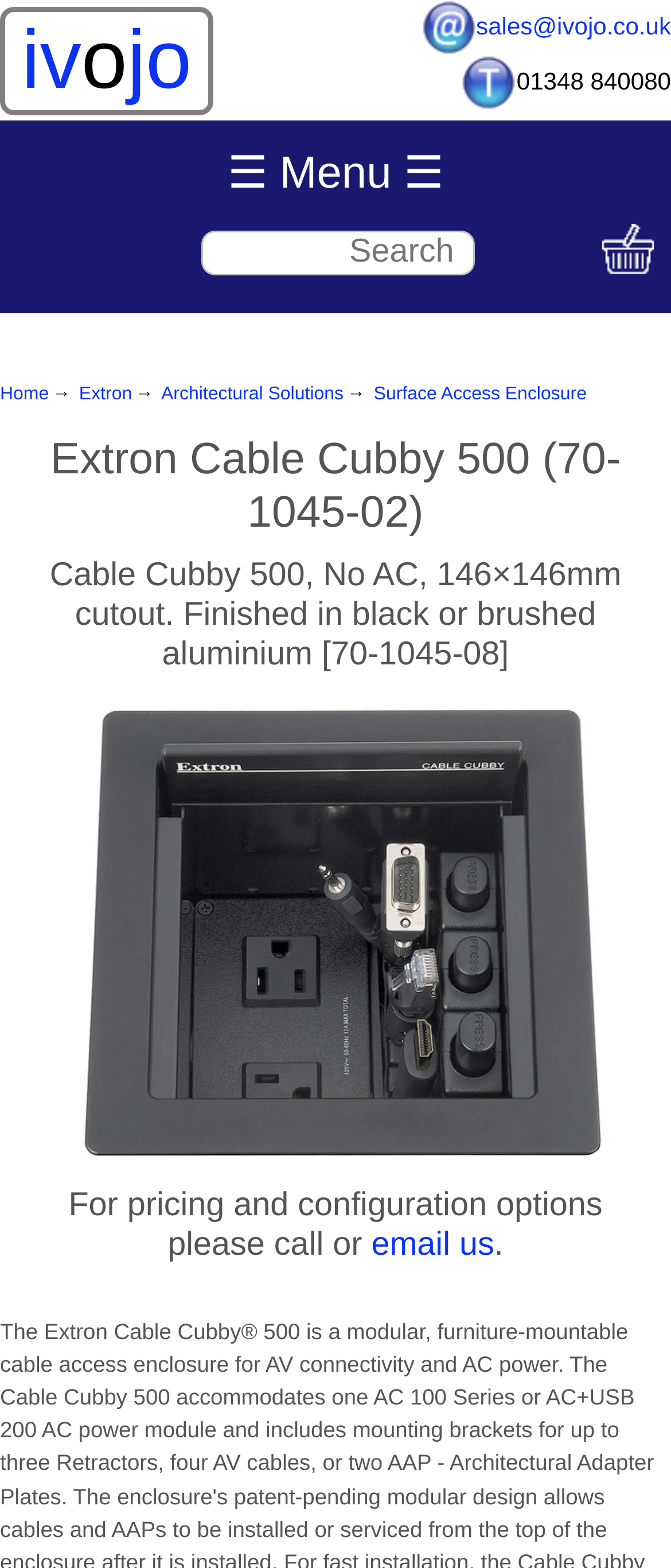Using the elements shown in the image, answer the question comprehensively: What is the size of the cutout?

The size of the cutout can be found in the heading element which says 'Cable Cubby 500, No AC, 146×146mm cutout. Finished in black or brushed aluminium [70-1045-08]'. This is a key feature of the product being described.